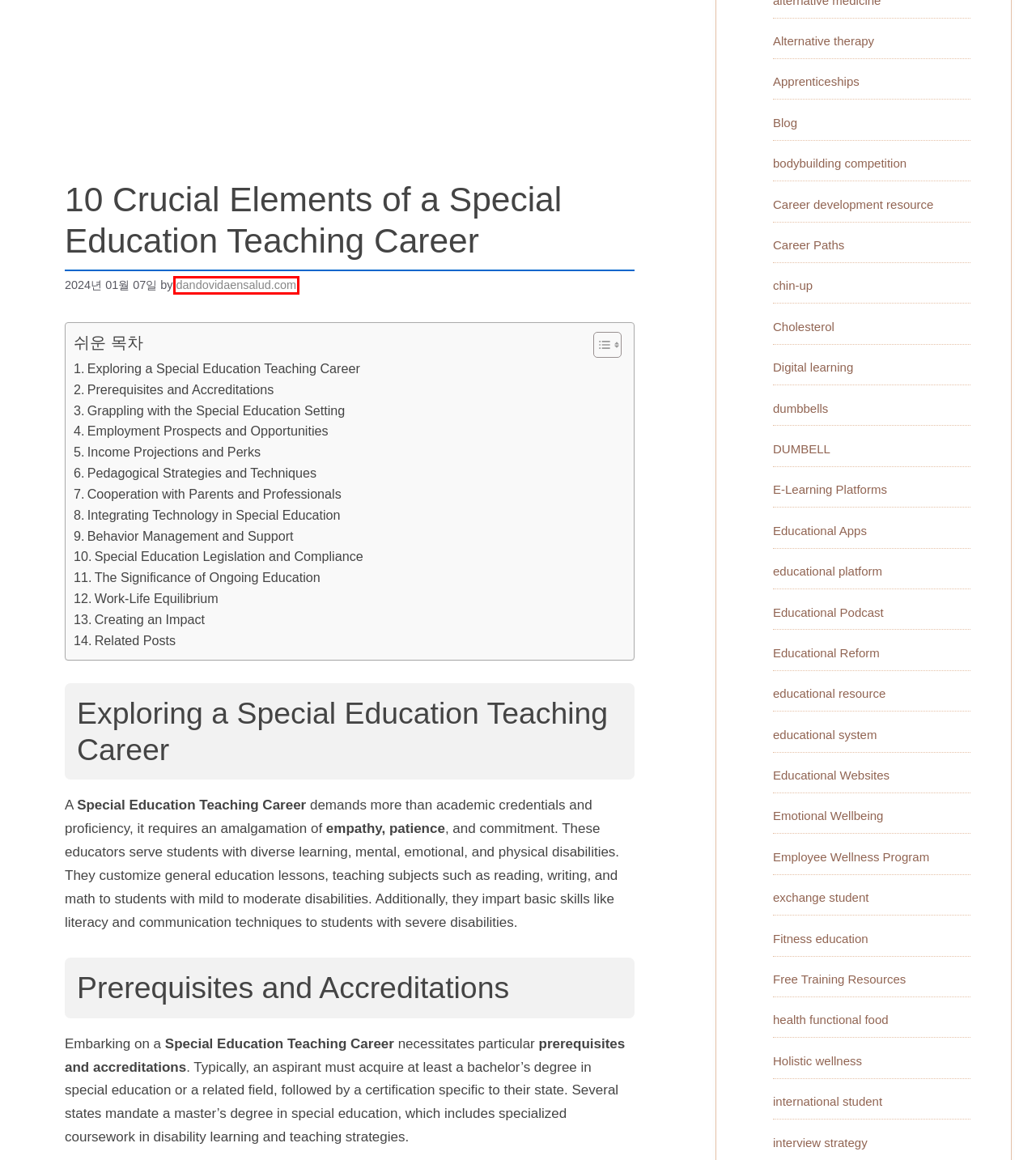You’re provided with a screenshot of a webpage that has a red bounding box around an element. Choose the best matching webpage description for the new page after clicking the element in the red box. The options are:
A. Alternative therapy - Health and Education Insights
B. Digital learning - Health and Education Insights
C. Cholesterol - Health and Education Insights
D. educational resource - Health and Education Insights
E. educational platform - Health and Education Insights
F. Free Training Resources - Health and Education Insights
G. dandovidaensalud.com - Health and Education Insights
H. Career development resource - Health and Education Insights

G